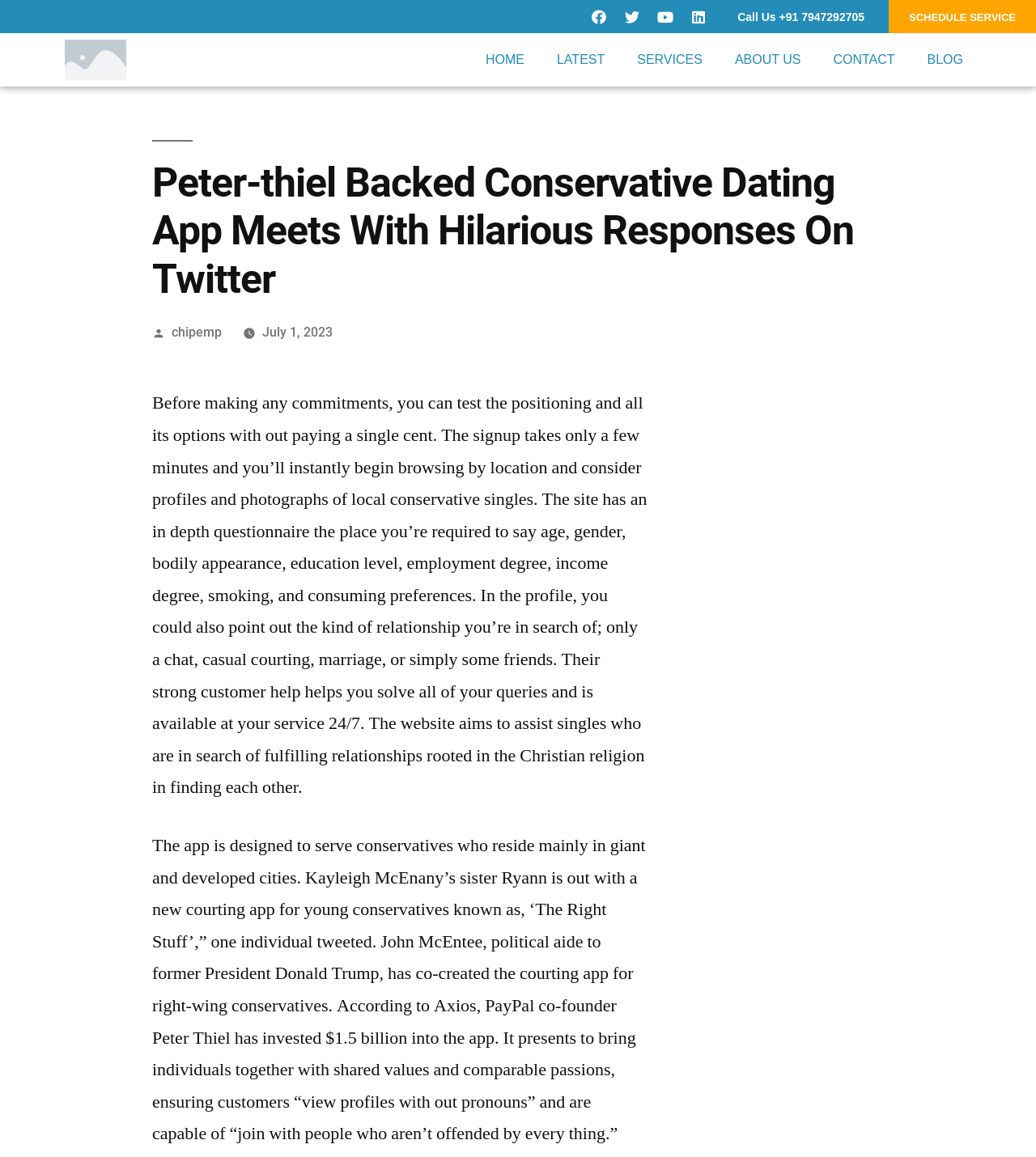Create a detailed narrative of the webpage’s visual and textual elements.

The webpage is about a news article discussing a conservative dating app backed by Peter Thiel, with hilarious responses on Twitter. At the top, there are social media links to Facebook, Twitter, Youtube, and Linkedin, aligned horizontally. Next to them, there is a "Call Us" link with a phone number. On the right side, there is a "SCHEDULE SERVICE" button.

Below these elements, there is a navigation menu with links to "HOME", "LATEST", "SERVICES", "ABOUT US", "CONTACT", and "BLOG", arranged horizontally.

The main content of the webpage is a news article with a heading that matches the meta description. The article is divided into two sections. The top section has a link to the author "chipemp" and a timestamp "July 1, 2023". The bottom section is a static text that describes the features of the dating app, including its free trial, questionnaire, and customer support. The text also mentions the app's goal of helping Christian singles find fulfilling relationships.